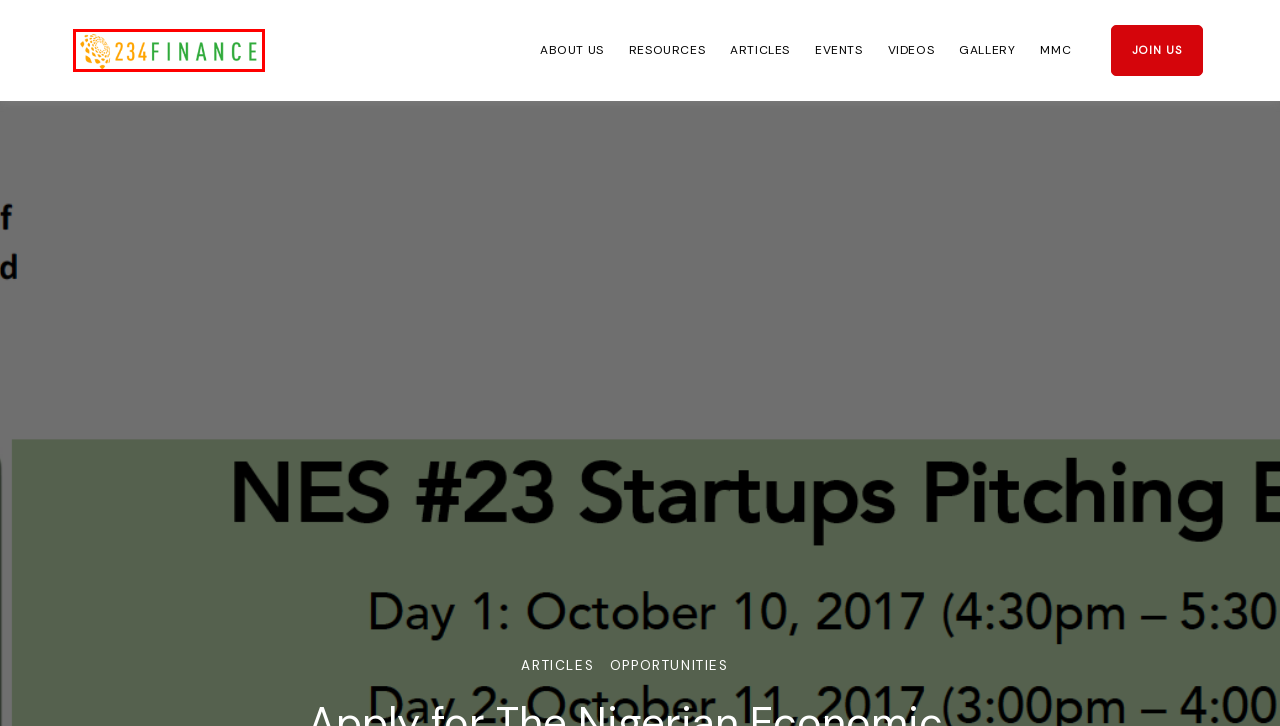Look at the given screenshot of a webpage with a red rectangle bounding box around a UI element. Pick the description that best matches the new webpage after clicking the element highlighted. The descriptions are:
A. Is Nigeria Set to Create the Jobs Africa Needs? - 234Finance
B. 234finance
C. Articles Archives - 234Finance
D. Opportunities Archives - 234Finance
E. Events Archives - 234Finance
F. How to Survive Disruptive Innovation - 234Finance
G. Nigerian Economic Summit Archives - 234Finance
H. MMC-Challenge 5.0!

B